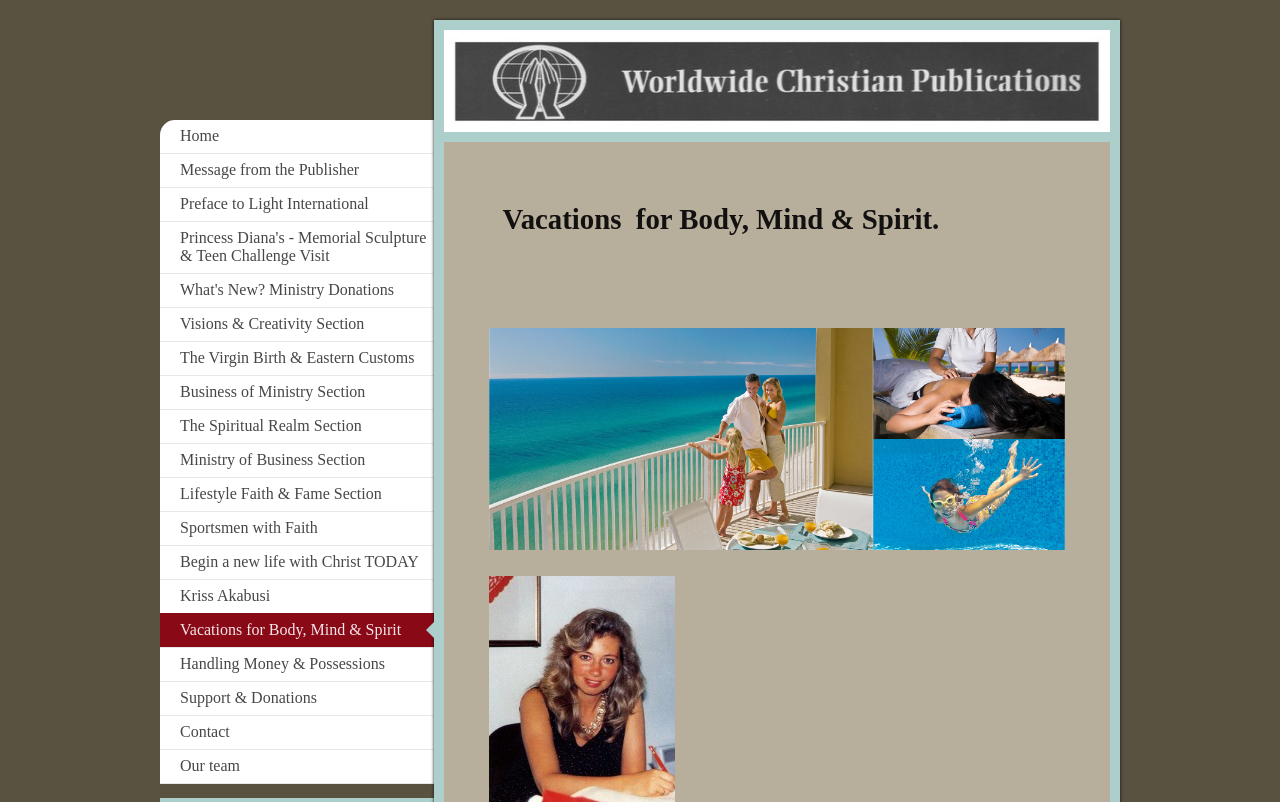Please provide the main heading of the webpage content.

  Vacations  for Body, Mind & Spirit.                         